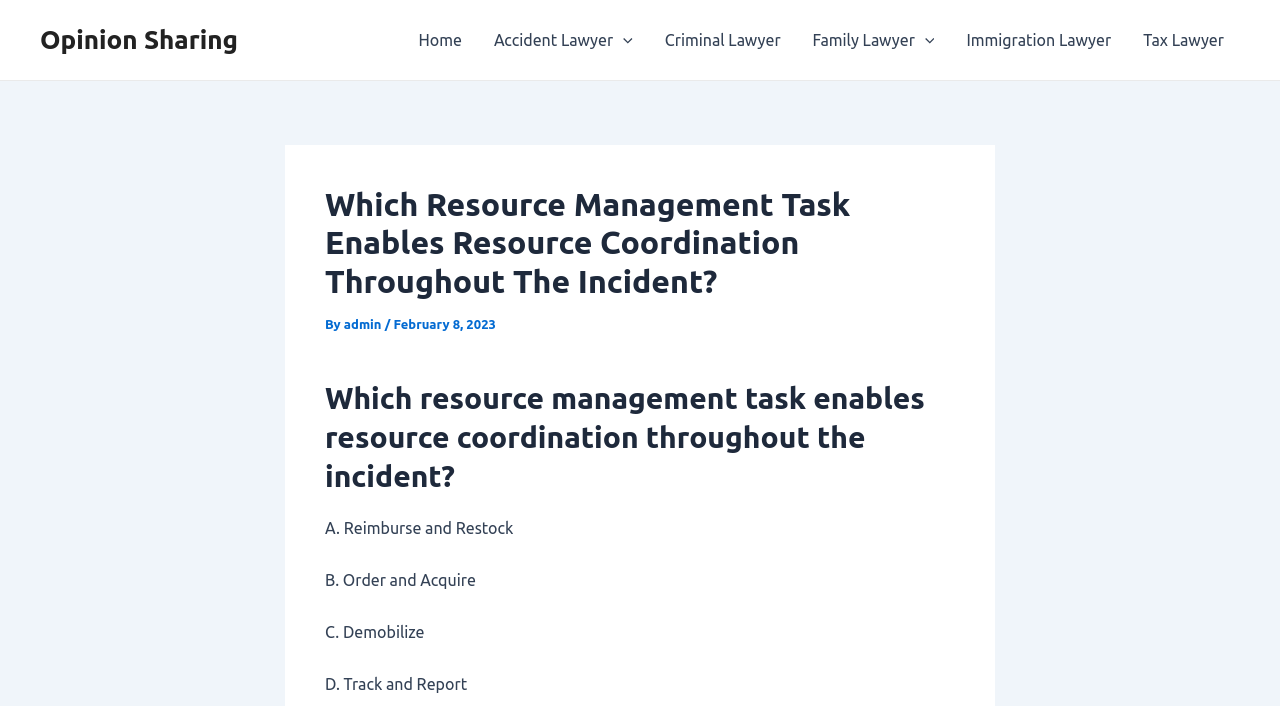Identify the bounding box for the UI element that is described as follows: "admin".

[0.269, 0.449, 0.3, 0.469]